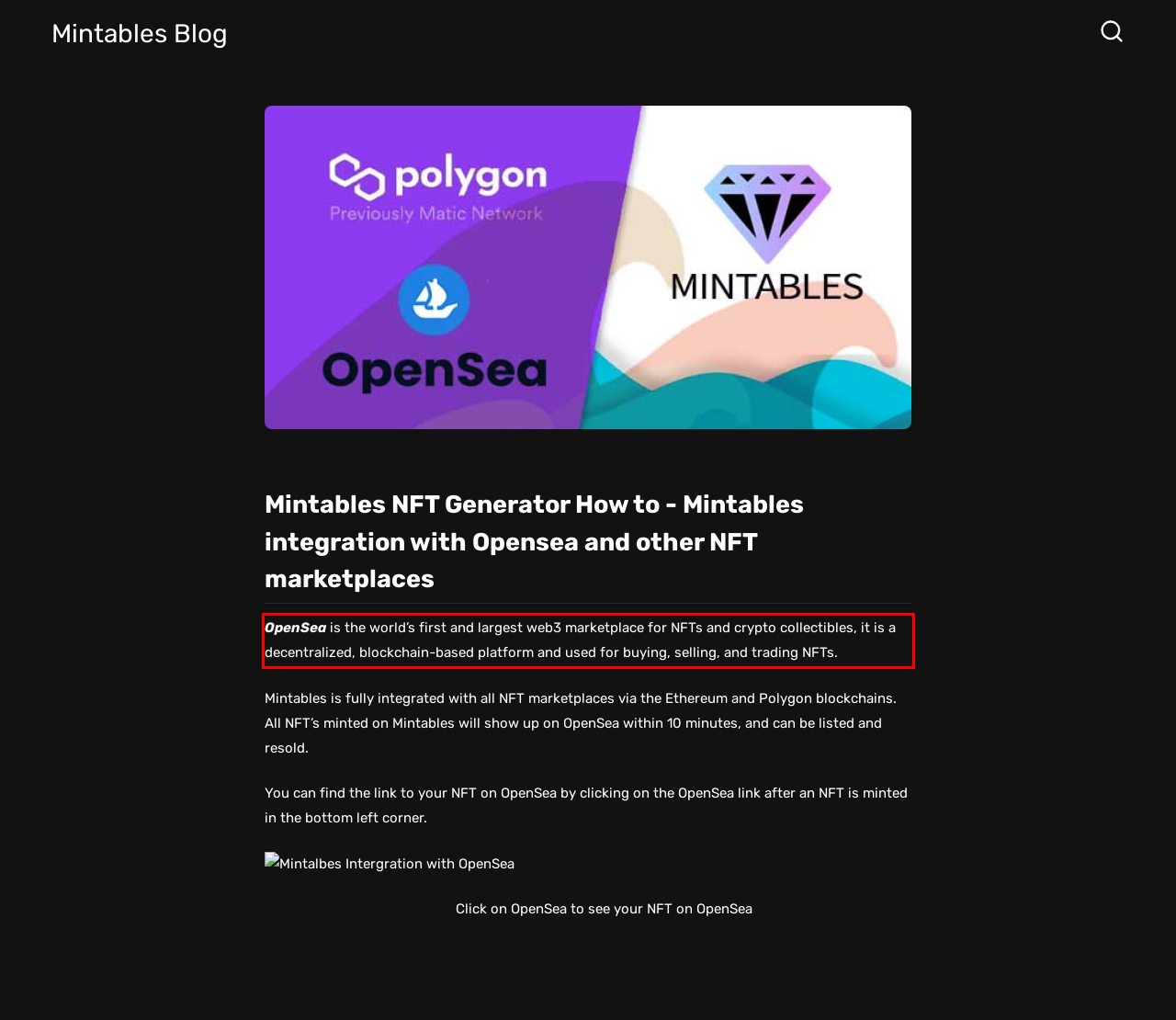Inspect the webpage screenshot that has a red bounding box and use OCR technology to read and display the text inside the red bounding box.

OpenSea is the world’s first and largest web3 marketplace for NFTs and crypto collectibles, it is a decentralized, blockchain-based platform and used for buying, selling, and trading NFTs.